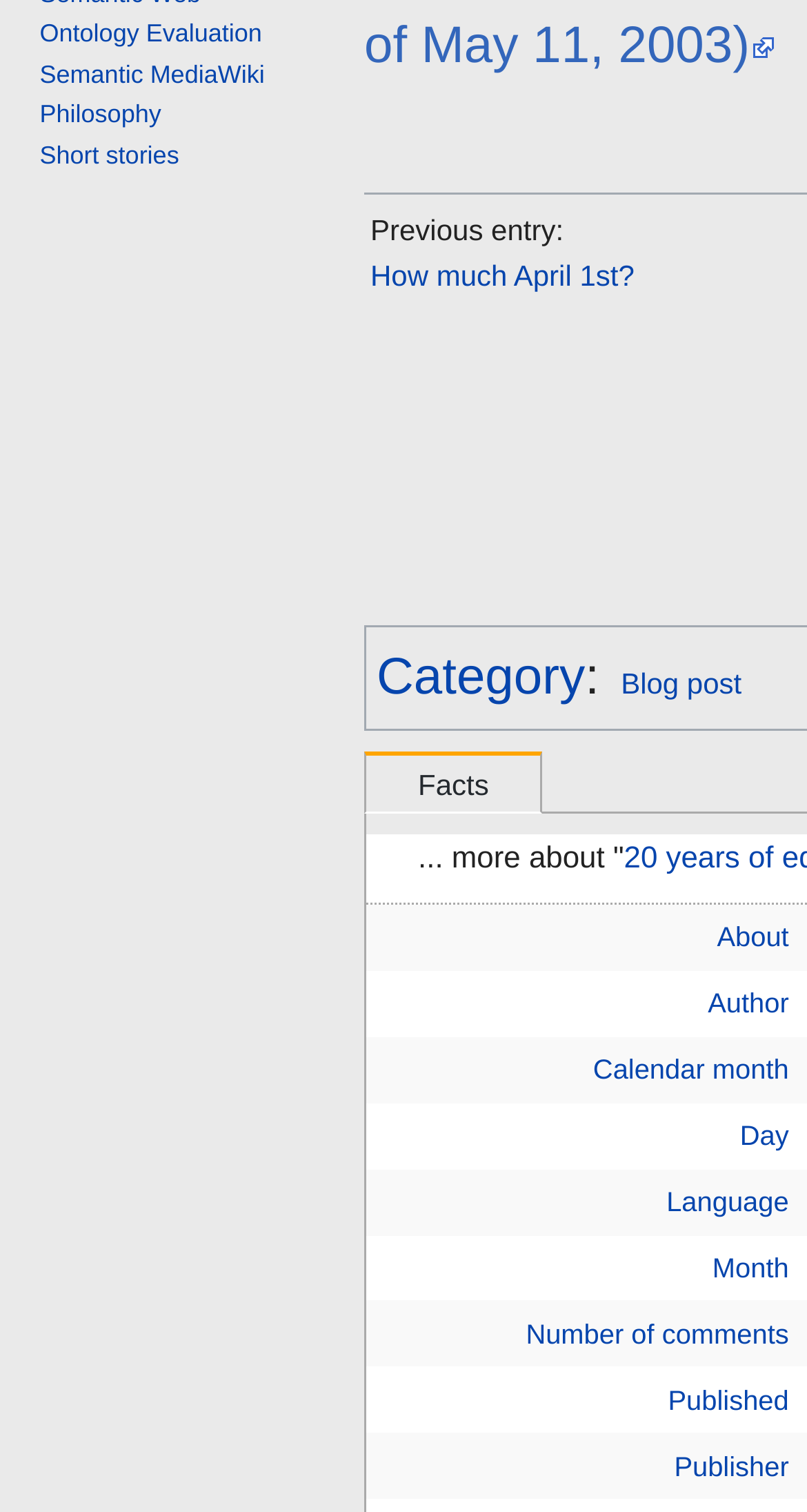Based on the element description Number of comments, identify the bounding box of the UI element in the given webpage screenshot. The coordinates should be in the format (top-left x, top-left y, bottom-right x, bottom-right y) and must be between 0 and 1.

[0.652, 0.872, 0.978, 0.892]